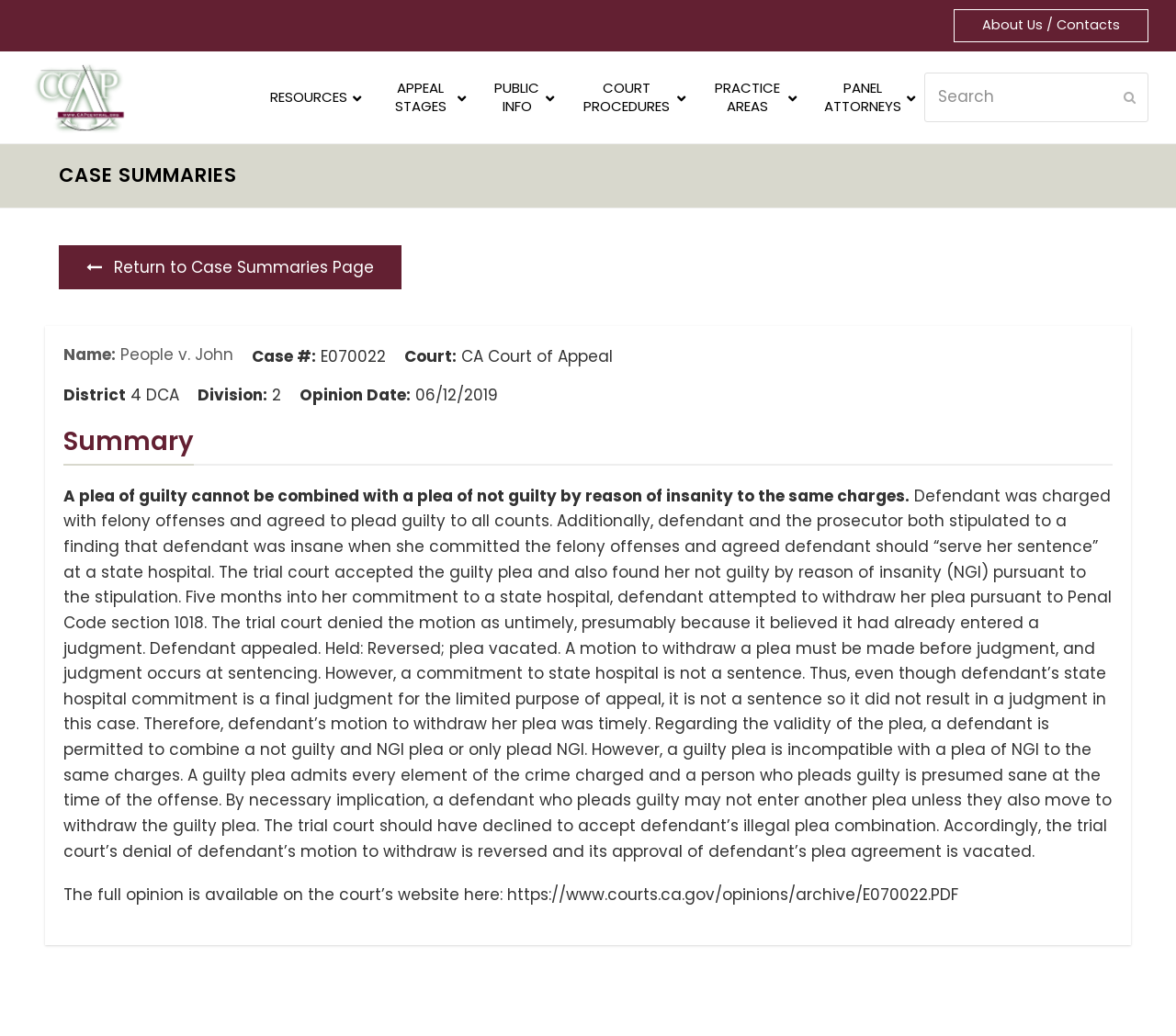Identify the bounding box coordinates for the UI element described as follows: About Us / Contacts. Use the format (top-left x, top-left y, bottom-right x, bottom-right y) and ensure all values are floating point numbers between 0 and 1.

[0.811, 0.009, 0.977, 0.041]